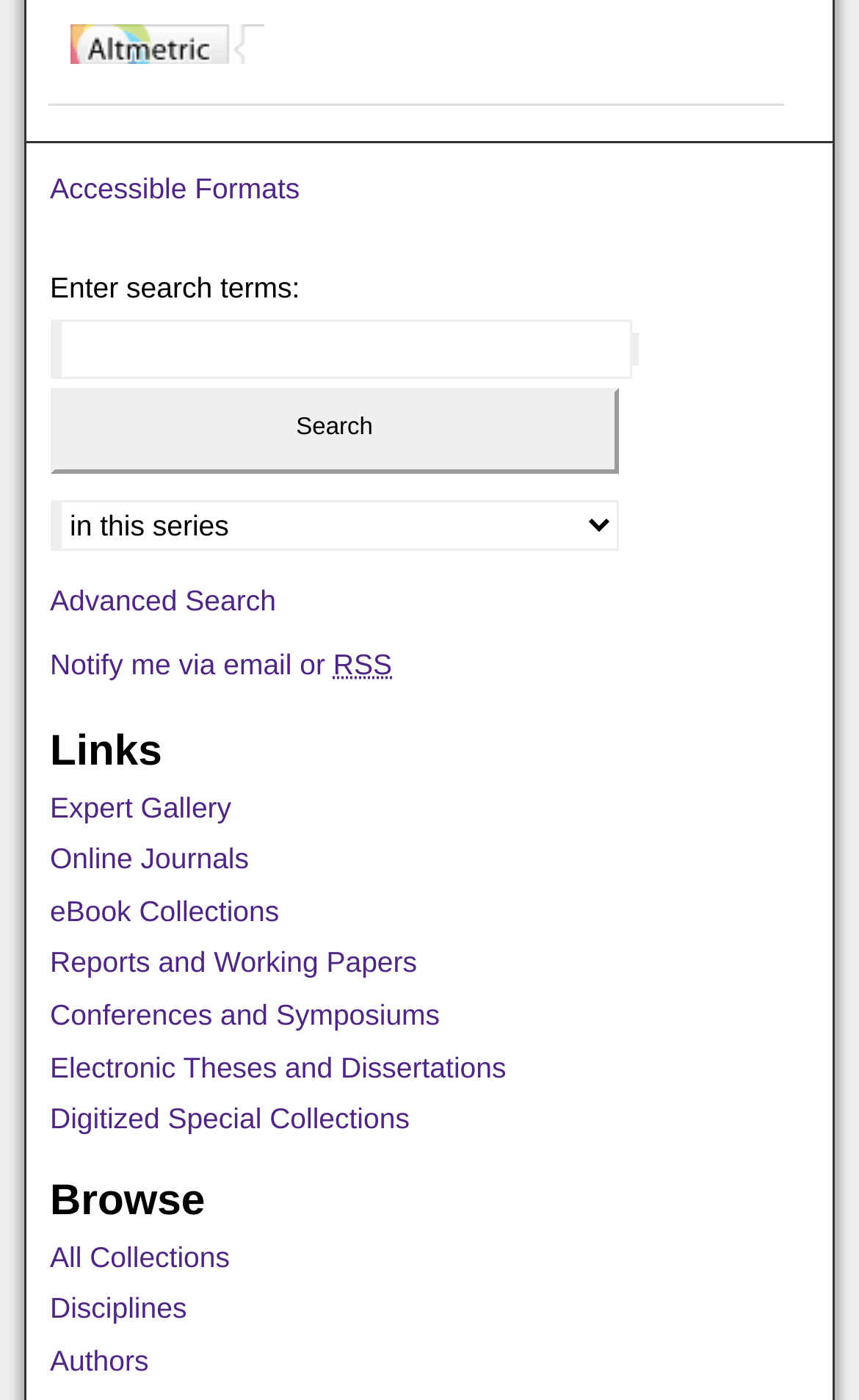Bounding box coordinates are specified in the format (top-left x, top-left y, bottom-right x, bottom-right y). All values are floating point numbers bounded between 0 and 1. Please provide the bounding box coordinate of the region this sentence describes: Digitized Special Collections

[0.058, 0.787, 0.674, 0.812]